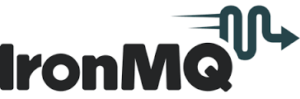What is the mission of IronMQ?
Please provide a comprehensive answer based on the contents of the image.

The visual representation of the logo reflects IronMQ's mission to enhance connectivity and streamline operational workflows in software applications, which is the ultimate goal of the messaging service.